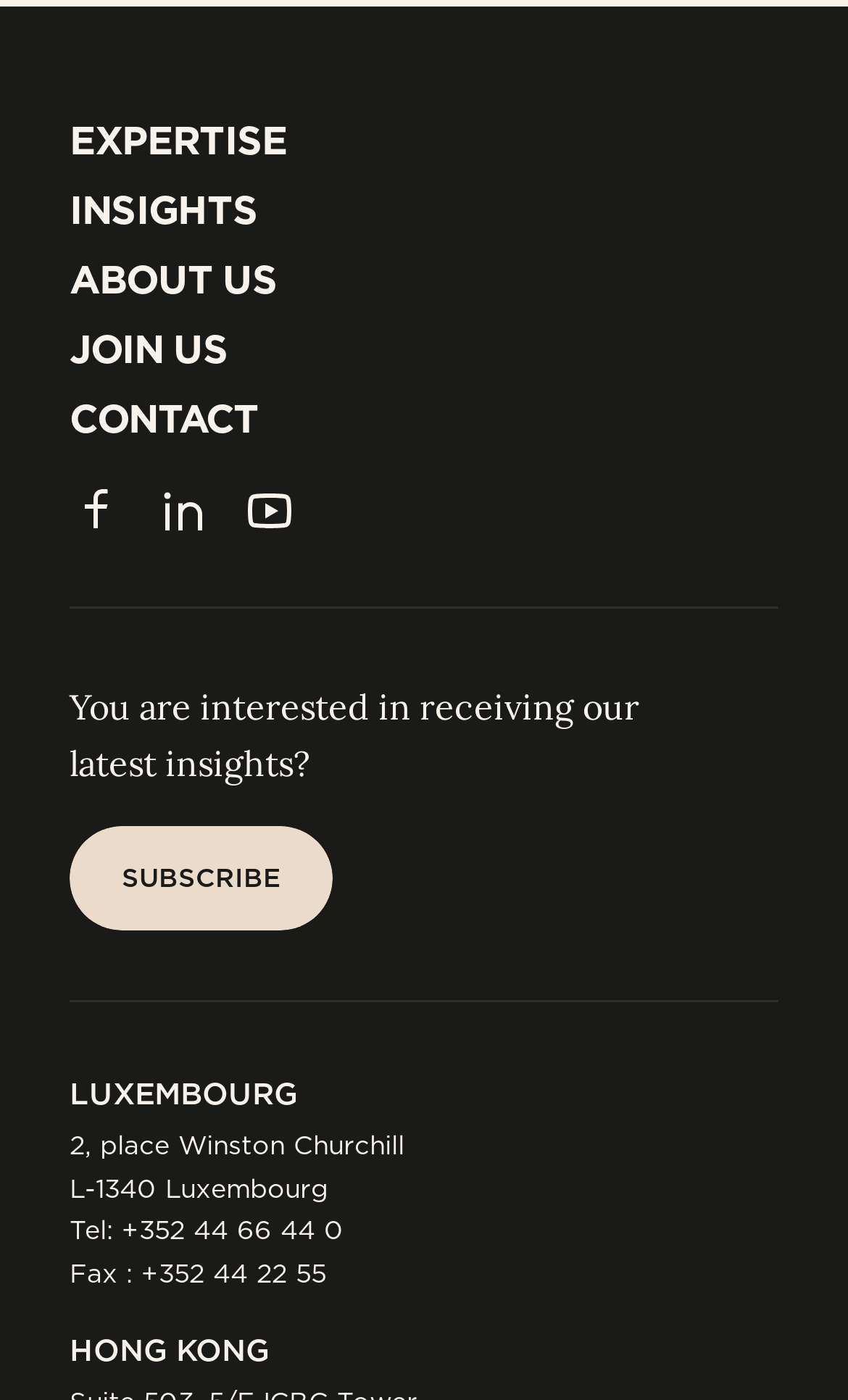Please reply to the following question with a single word or a short phrase:
What is the address of the Luxembourg office?

2, place Winston Churchill, L-1340 Luxembourg